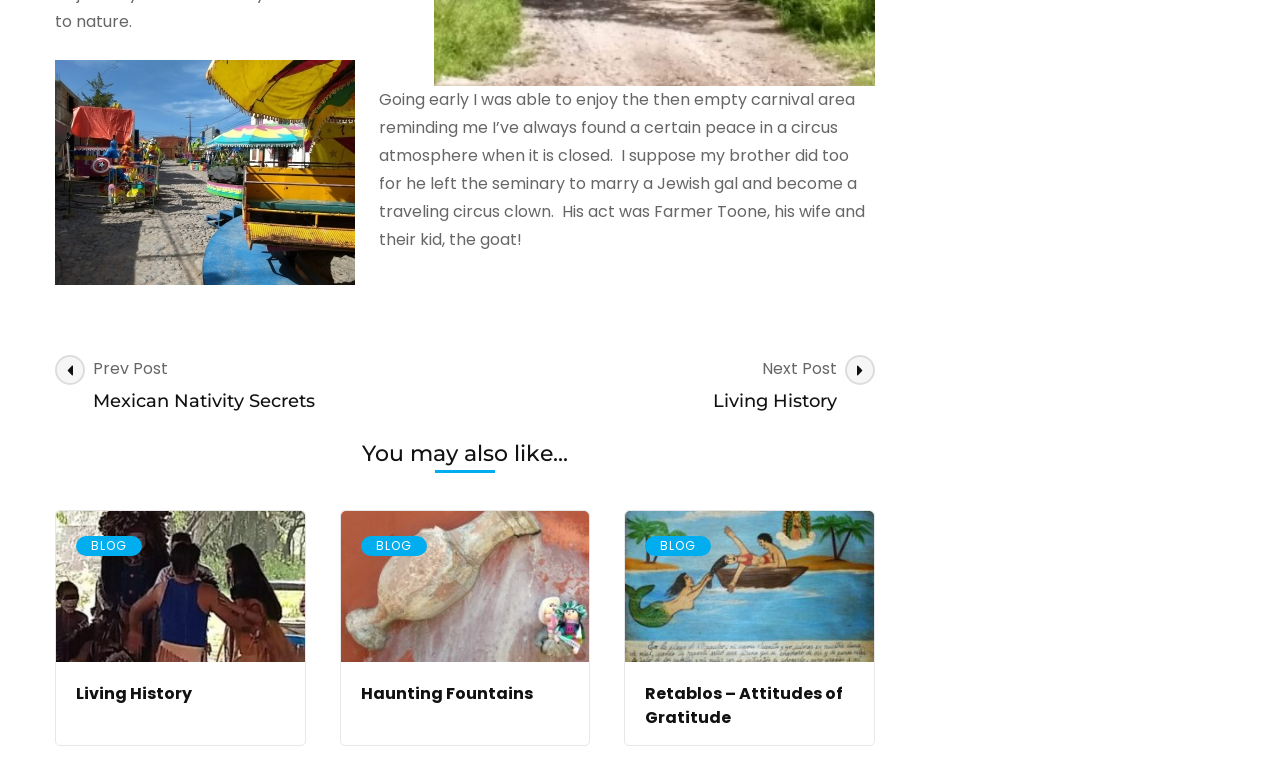Please find the bounding box coordinates (top-left x, top-left y, bottom-right x, bottom-right y) in the screenshot for the UI element described as follows: Blog

[0.059, 0.684, 0.111, 0.71]